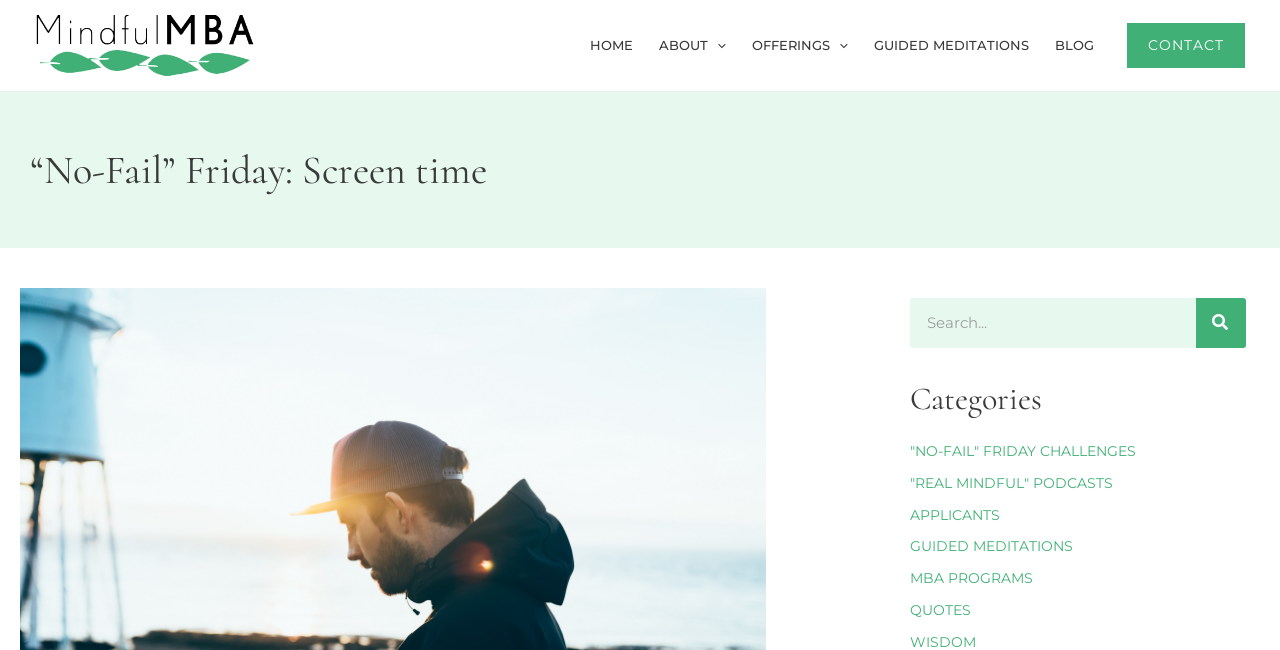Identify the bounding box coordinates for the element that needs to be clicked to fulfill this instruction: "view guided meditations". Provide the coordinates in the format of four float numbers between 0 and 1: [left, top, right, bottom].

[0.711, 0.827, 0.839, 0.854]